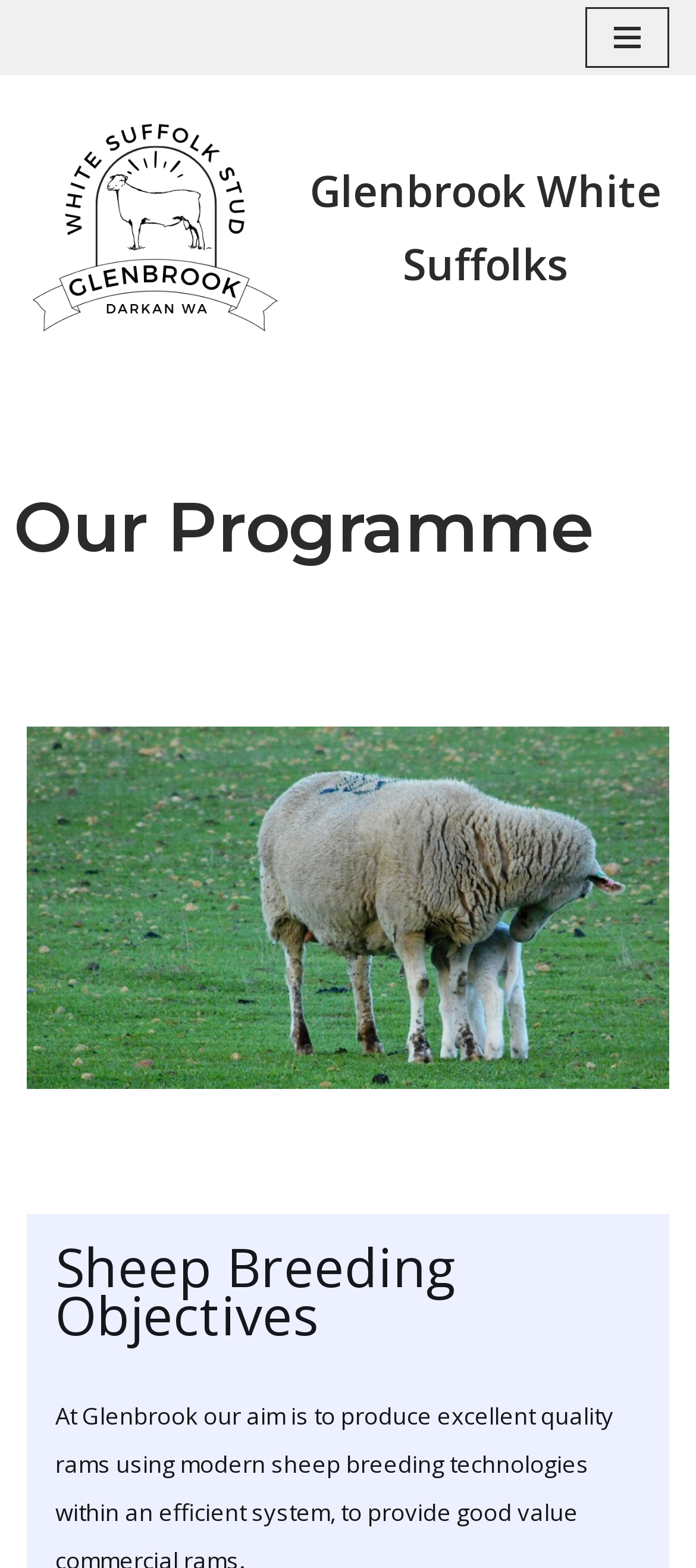Given the webpage screenshot, identify the bounding box of the UI element that matches this description: "Navigation Menu".

[0.841, 0.005, 0.962, 0.043]